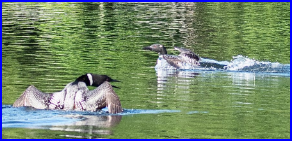Convey a detailed narrative of what is depicted in the image.

In this captivating image, a male loon, banded in 2023, fiercely defends his territory, wife, and chick from an intruding loon. The vibrant, reflective waters of Long Pond serve as the backdrop, showcasing the loons' graceful movements as they navigate the water. One loon is prominently displayed in the foreground, exhibiting its striking plumage and fierce posture, while another loon can be seen swimming swiftly in the background, indicating the tension of territorial defense. This scene is a testament to the dynamic behaviors observed among loon populations, particularly during the breeding season. The intricate details in the loons' form and the shimmering water highlight the natural beauty of these birds and the critical role volunteers play in monitoring and preserving their habitats in the Belgrade Lakes region.